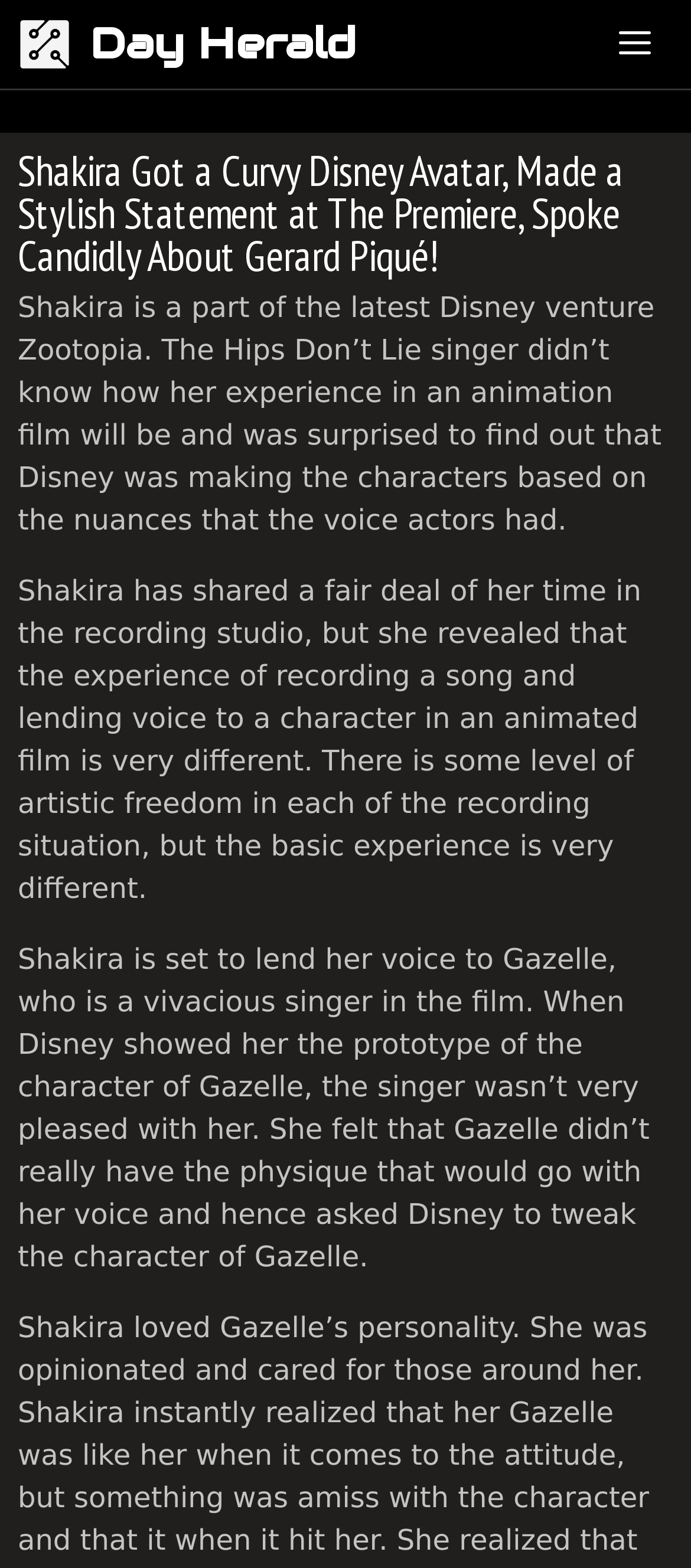Answer briefly with one word or phrase:
What was Shakira's initial reaction to Gazelle's prototype?

Not very pleased